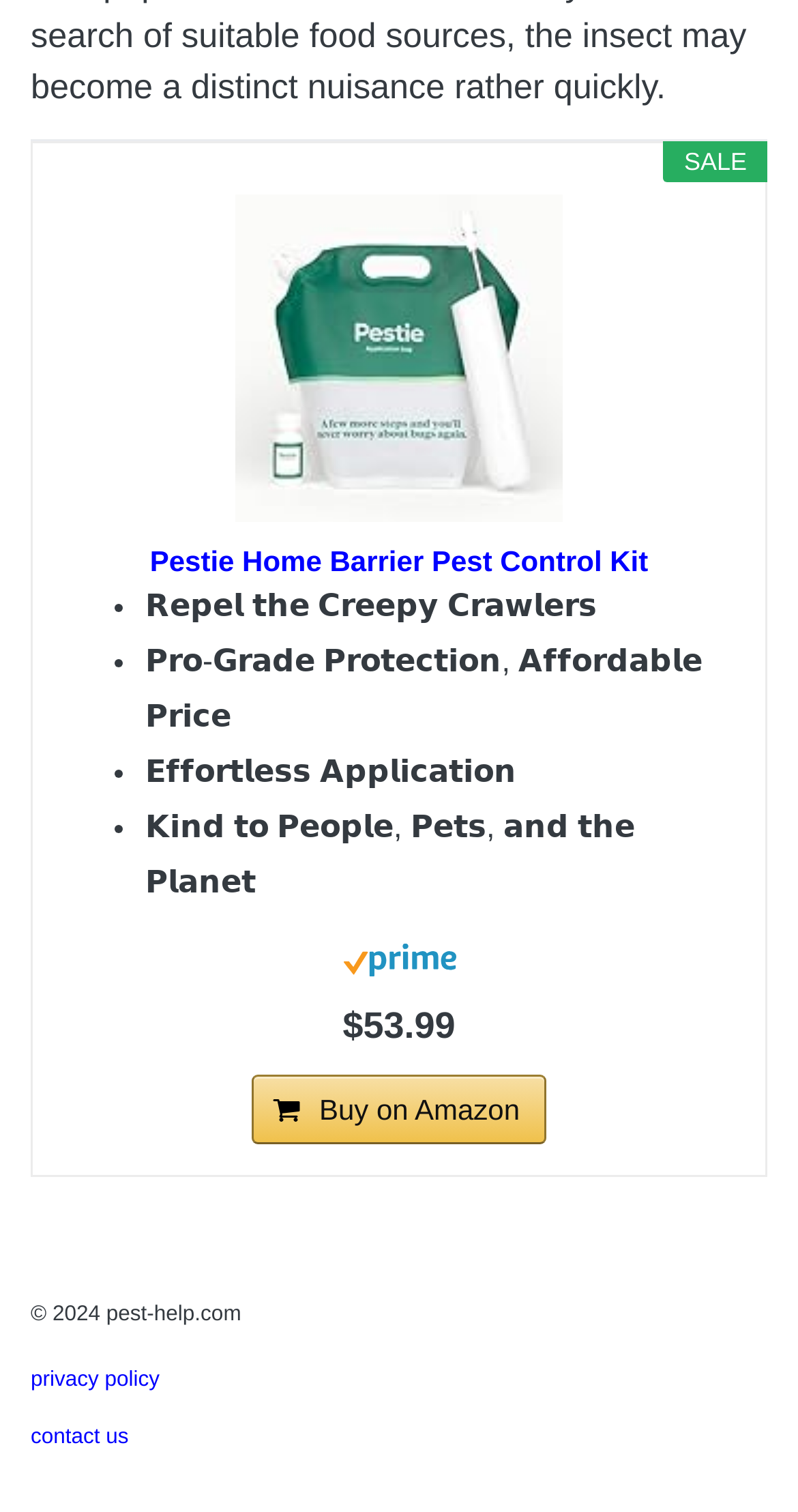Review the image closely and give a comprehensive answer to the question: What is the benefit of the product?

The benefit of the product can be inferred from the StaticText element with the text '𝗥𝗲𝗽𝗲𝗹 𝘁𝗵𝗲 𝗖𝗿𝗲𝗲𝗽𝘆 𝗖𝗿𝗮𝘄𝗹𝗲𝗿𝘀' which is located in the product description, indicating that the product is designed to repel creepy crawlers.